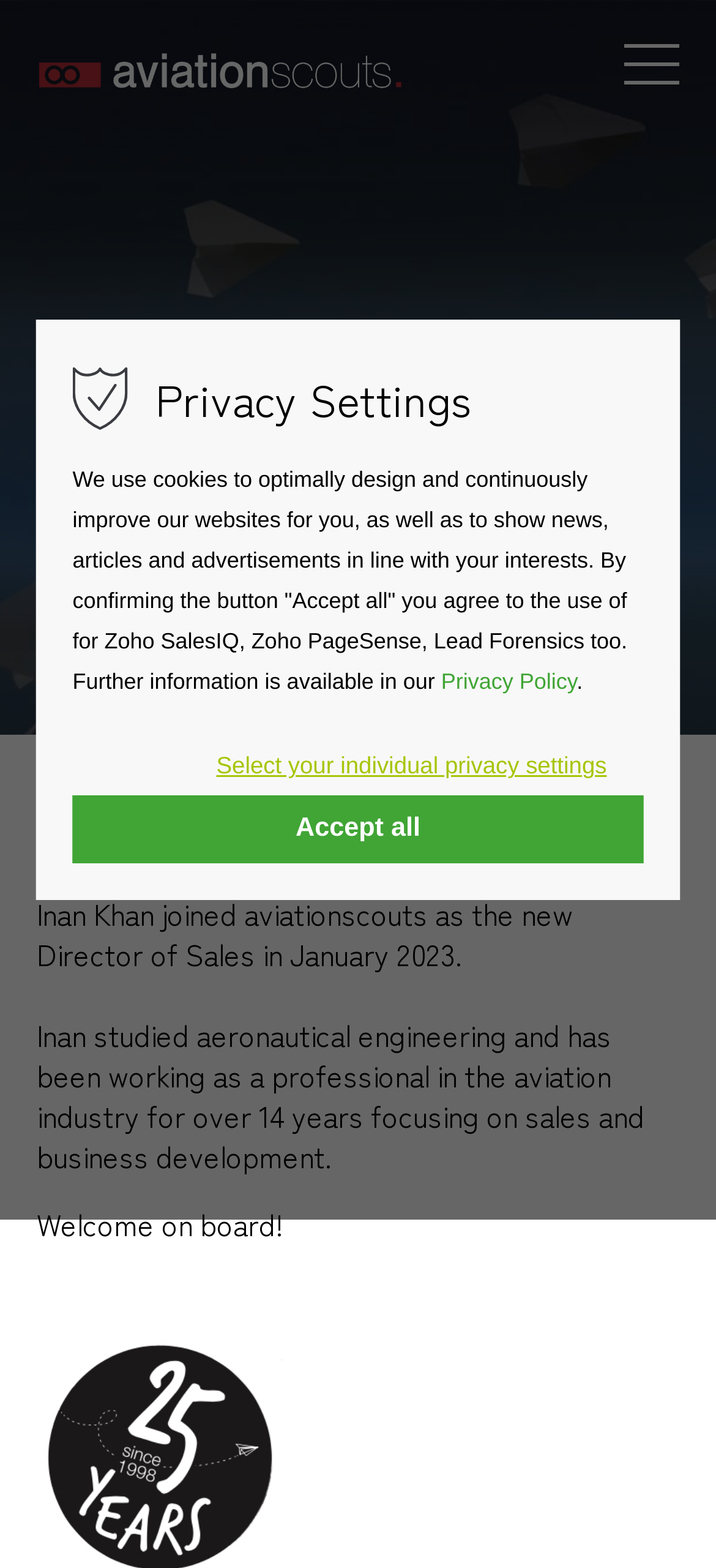What is the title of the news or announcement?
Provide a short answer using one word or a brief phrase based on the image.

NEW DIRECTOR | SALES